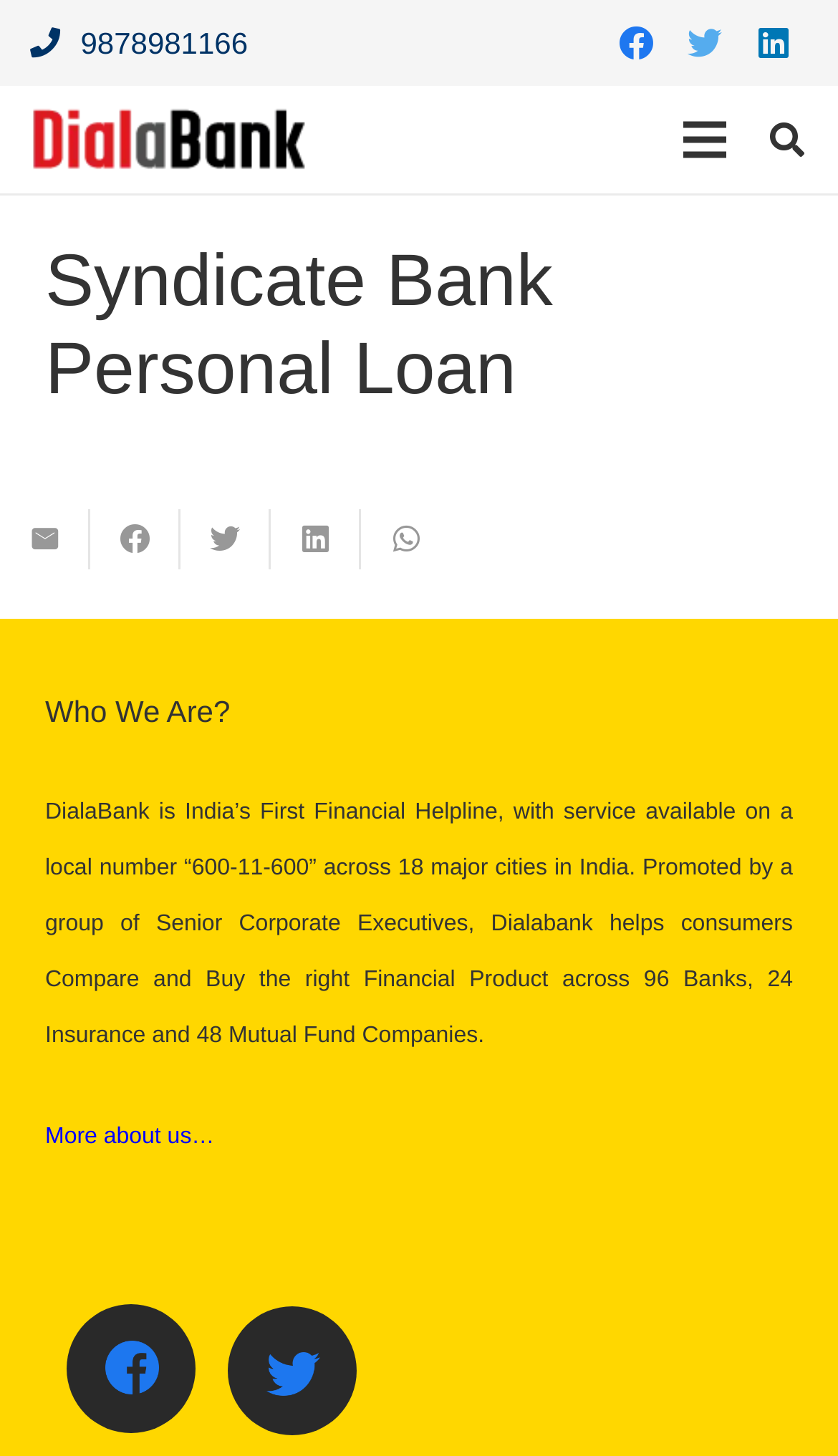For the element described, predict the bounding box coordinates as (top-left x, top-left y, bottom-right x, bottom-right y). All values should be between 0 and 1. Element description: aria-label="Twitter" title="Twitter"

[0.273, 0.898, 0.426, 0.986]